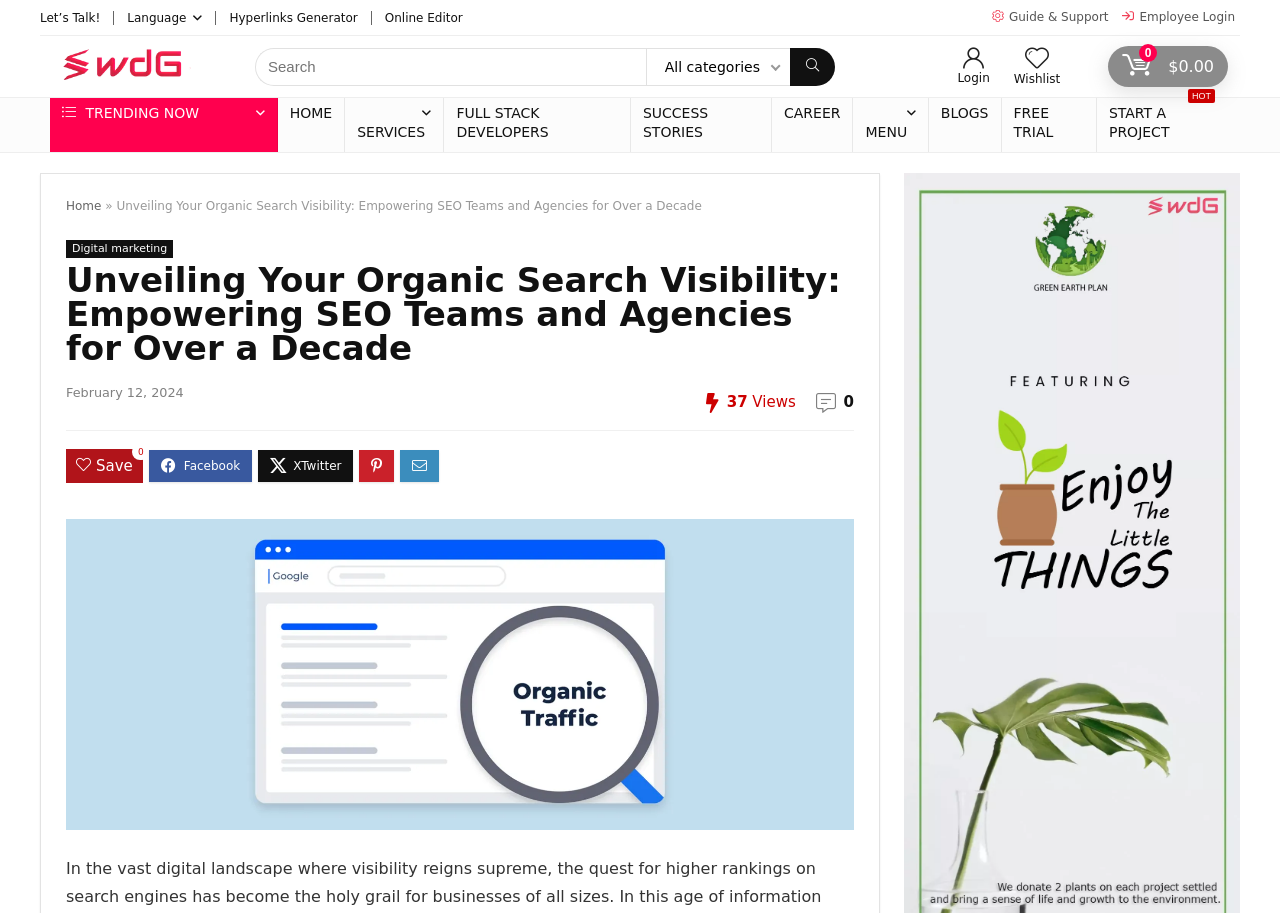Please locate the UI element described by "Sponsored ads" and provide its bounding box coordinates.

None